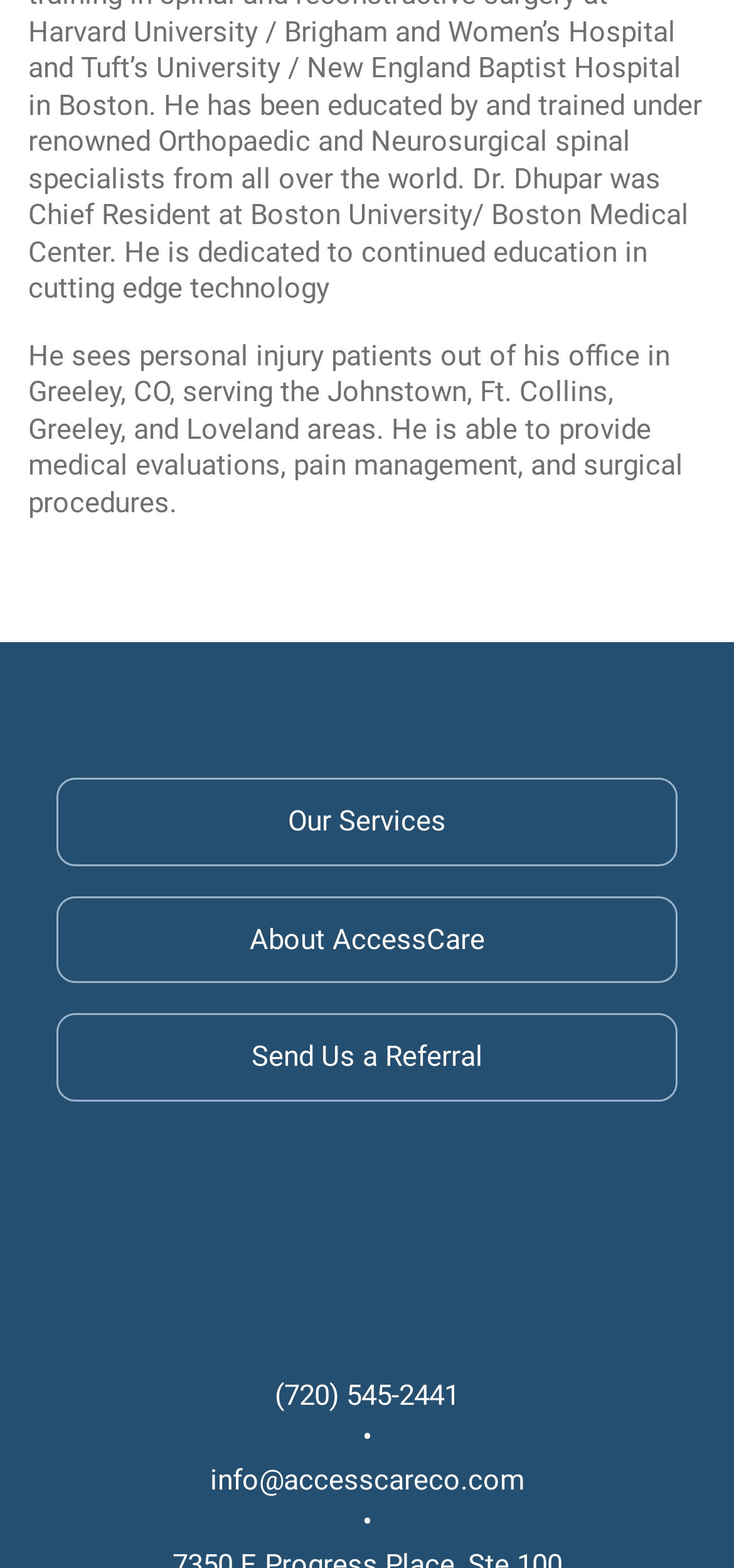Observe the image and answer the following question in detail: What is the email address of AccessCare?

The email address of AccessCare is mentioned as a link on the webpage, which is info@accesscareco.com. This information is available on the webpage, allowing users to contact AccessCare via email.